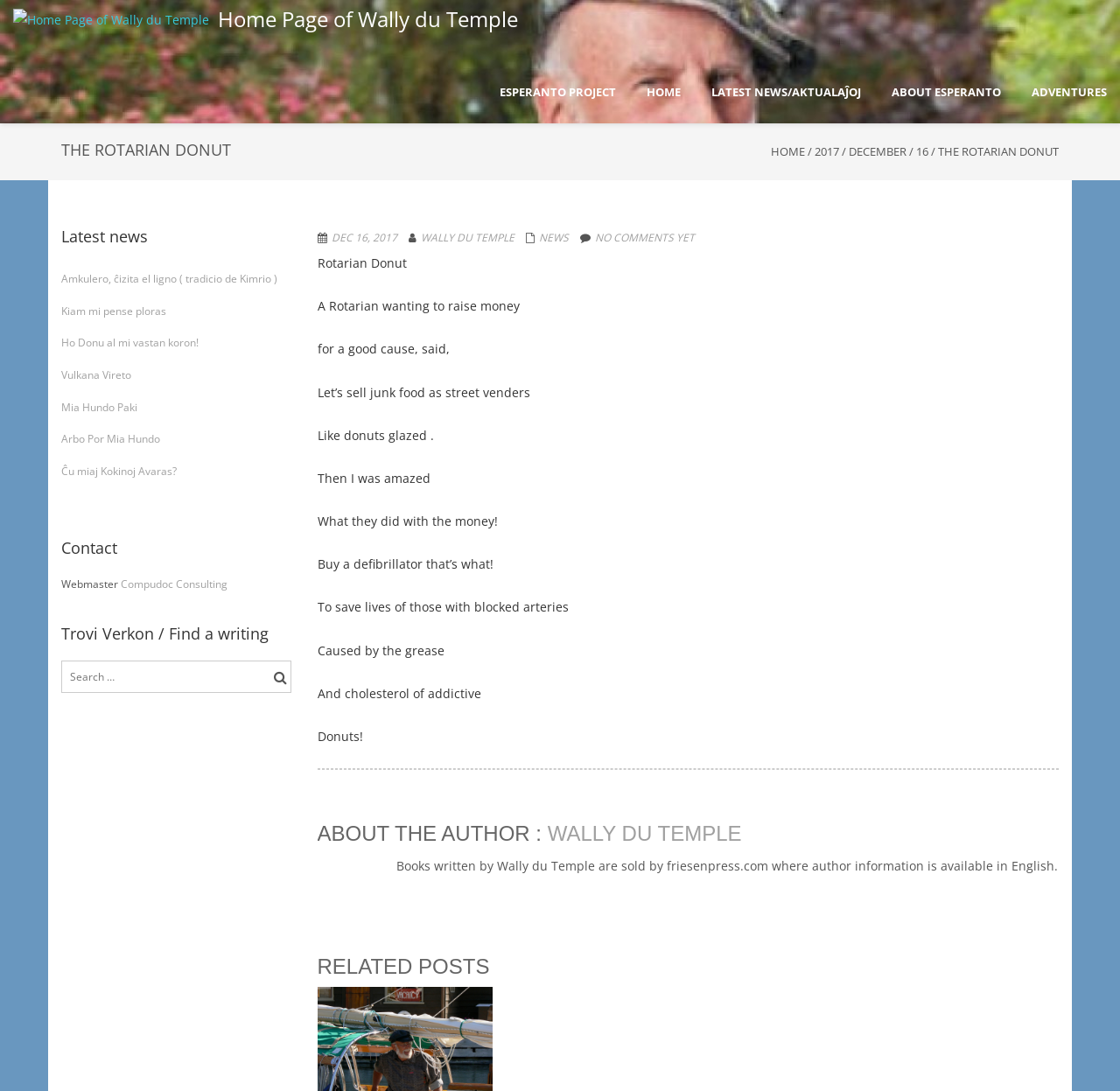Predict the bounding box coordinates of the UI element that matches this description: "Home". The coordinates should be in the format [left, top, right, bottom] with each value between 0 and 1.

None